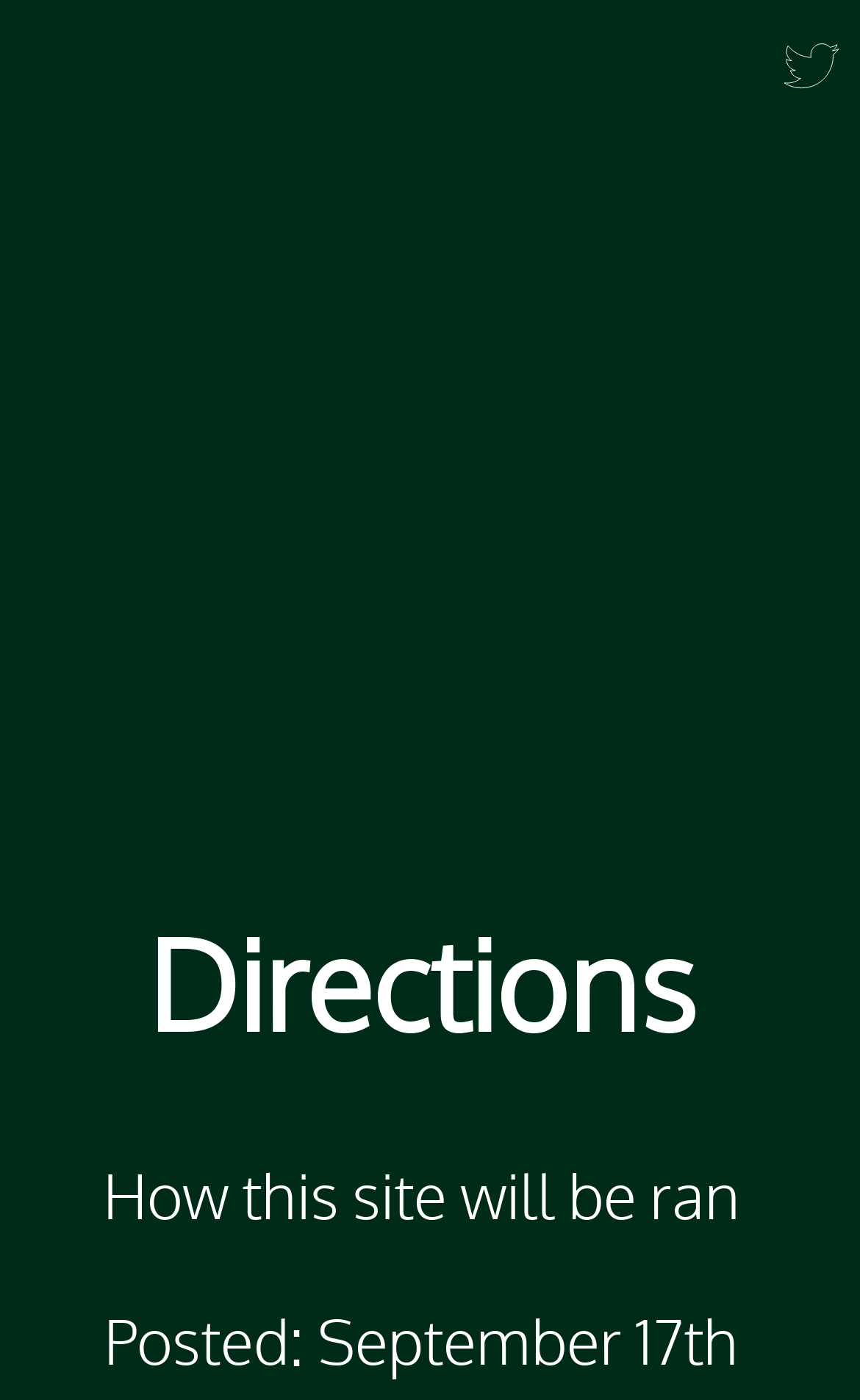Based on the element description title="Tweet this!", identify the bounding box coordinates for the UI element. The coordinates should be in the format (top-left x, top-left y, bottom-right x, bottom-right y) and within the 0 to 1 range.

[0.903, 0.0, 0.985, 0.094]